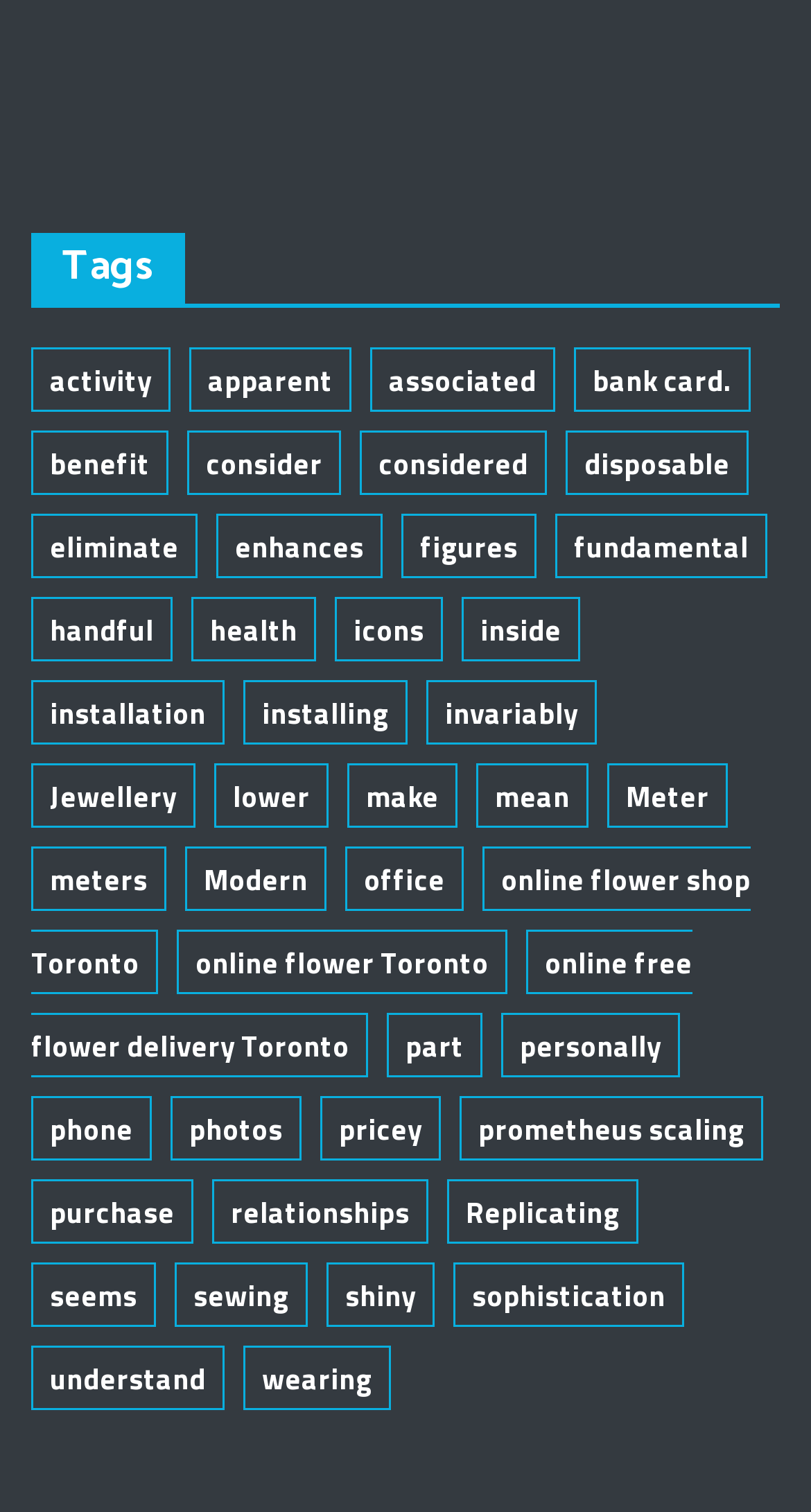Identify the bounding box coordinates for the UI element described as follows: "bank card.". Ensure the coordinates are four float numbers between 0 and 1, formatted as [left, top, right, bottom].

[0.708, 0.23, 0.926, 0.272]